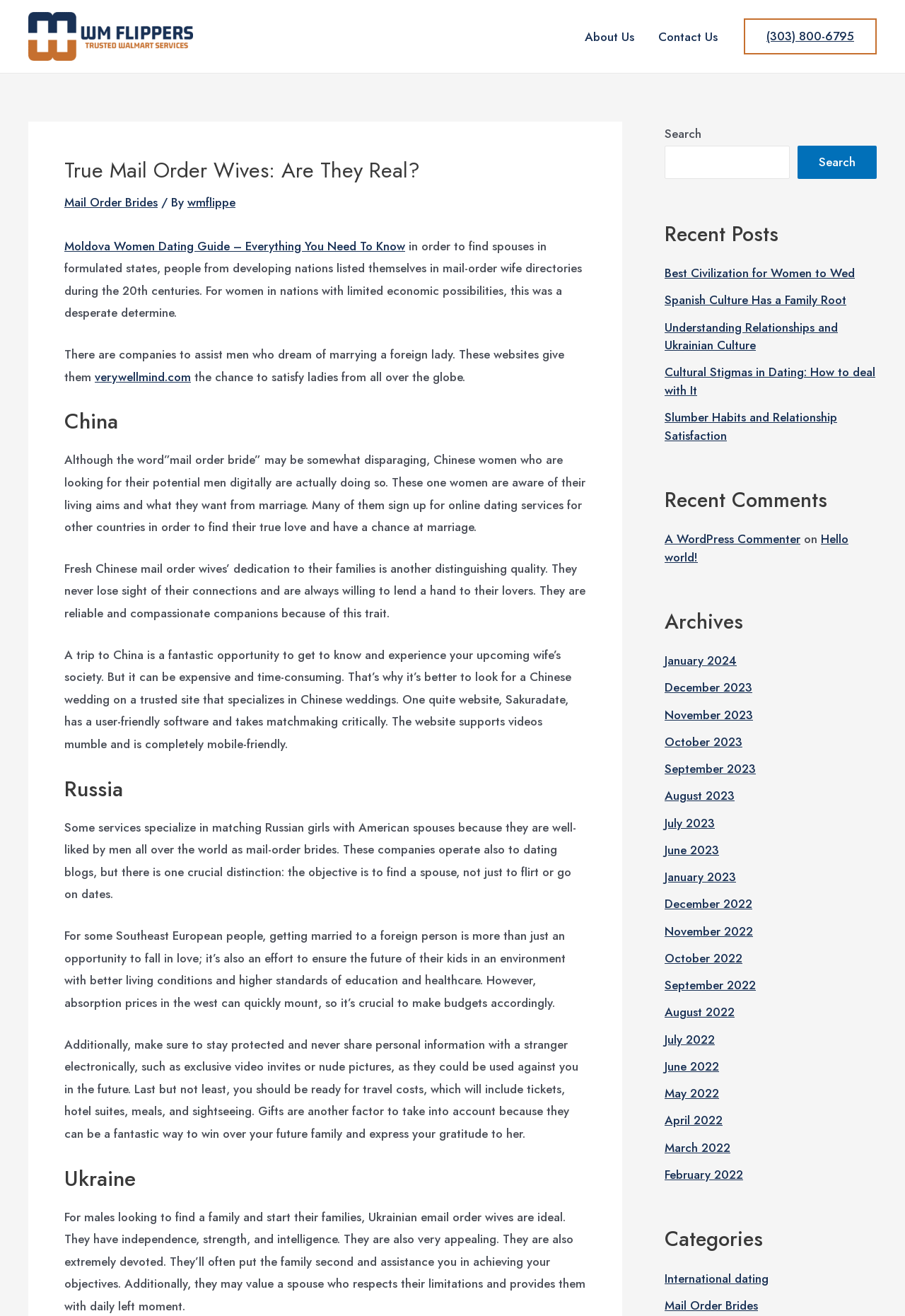What is the topic of the recent post 'Best Civilization for Women to Wed'?
Using the image, provide a concise answer in one word or a short phrase.

International dating